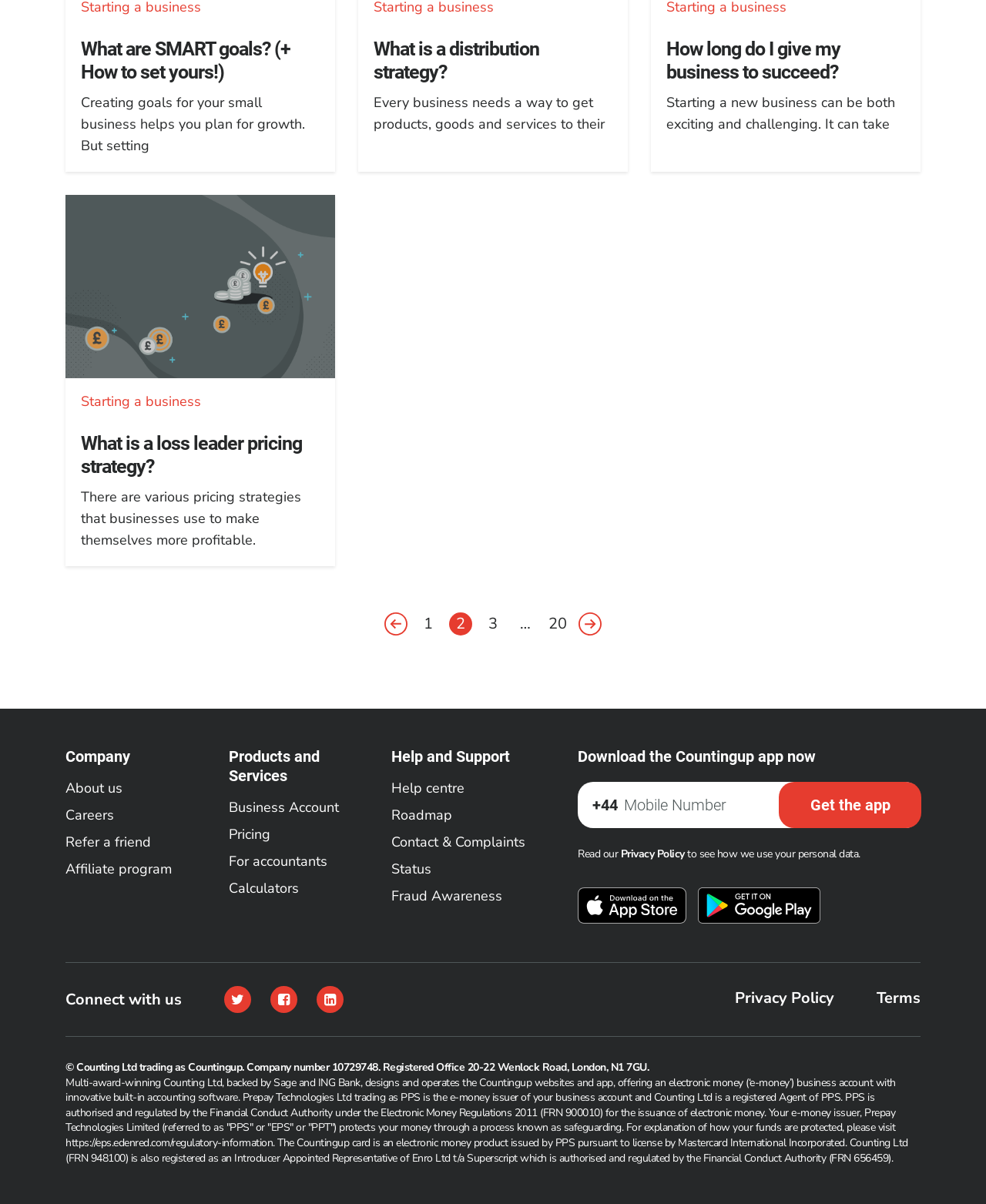Please specify the bounding box coordinates of the clickable region to carry out the following instruction: "Enter a mobile number". The coordinates should be four float numbers between 0 and 1, in the format [left, top, right, bottom].

[0.586, 0.649, 0.934, 0.688]